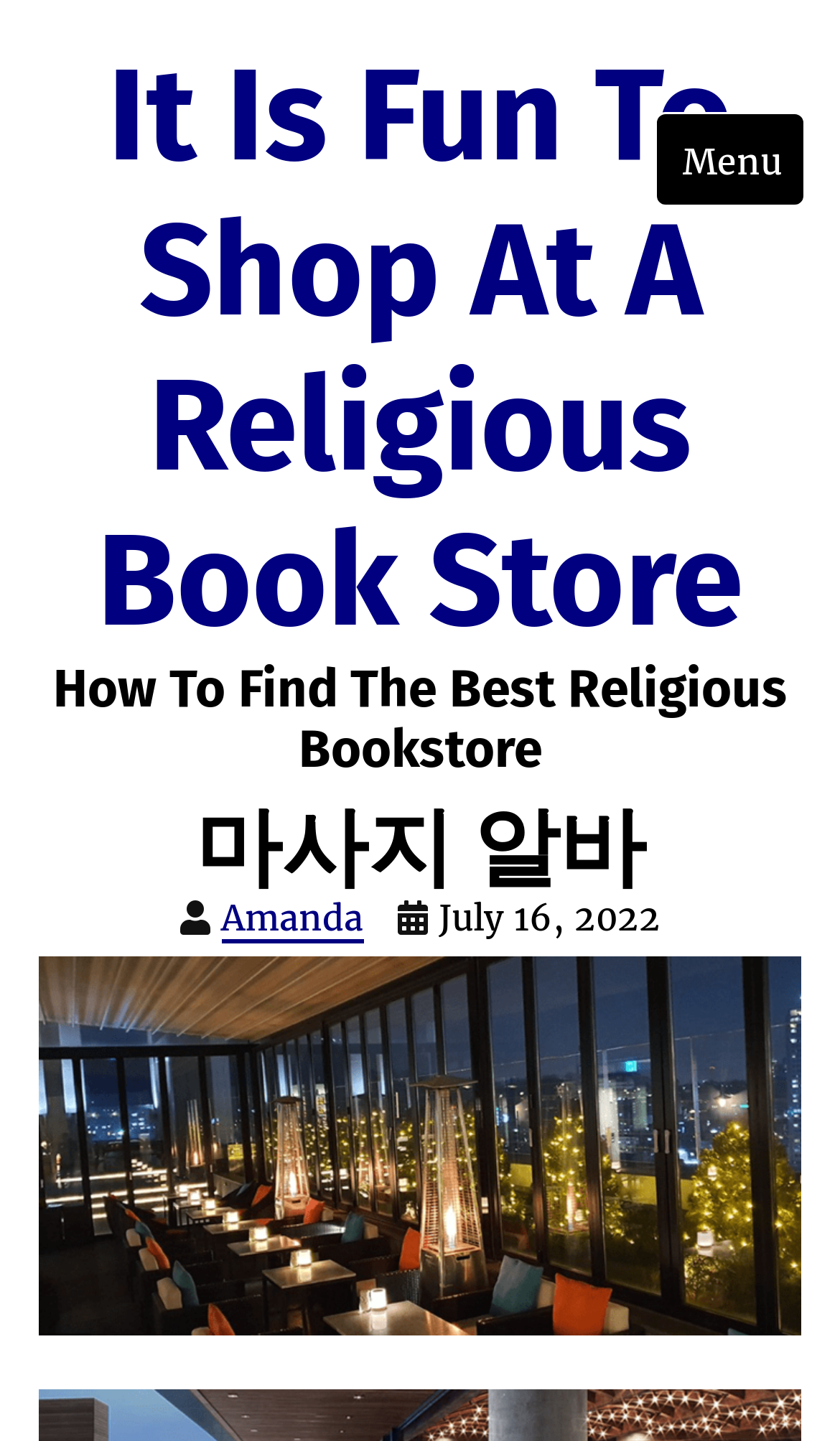Create a detailed summary of all the visual and textual information on the webpage.

The webpage appears to be a blog or article page with a focus on religious bookstores. At the top of the page, there is a large heading that reads "It Is Fun To Shop At A Religious Book Store", which is also a clickable link. Below this heading, there is a smaller heading that says "How To Find The Best Religious Bookstore".

On the top right side of the page, there is a button labeled "Menu" that is not currently expanded. When expanded, the menu contains a header with the title "마사지 알바", which is Korean for "massage part-time job". This header is followed by a link to a user profile named "Amanda" and a timestamp that reads "July 16, 2022".

There are no images on the page, and the content is primarily composed of headings, links, and text. The layout is simple and easy to navigate, with clear headings and concise text.